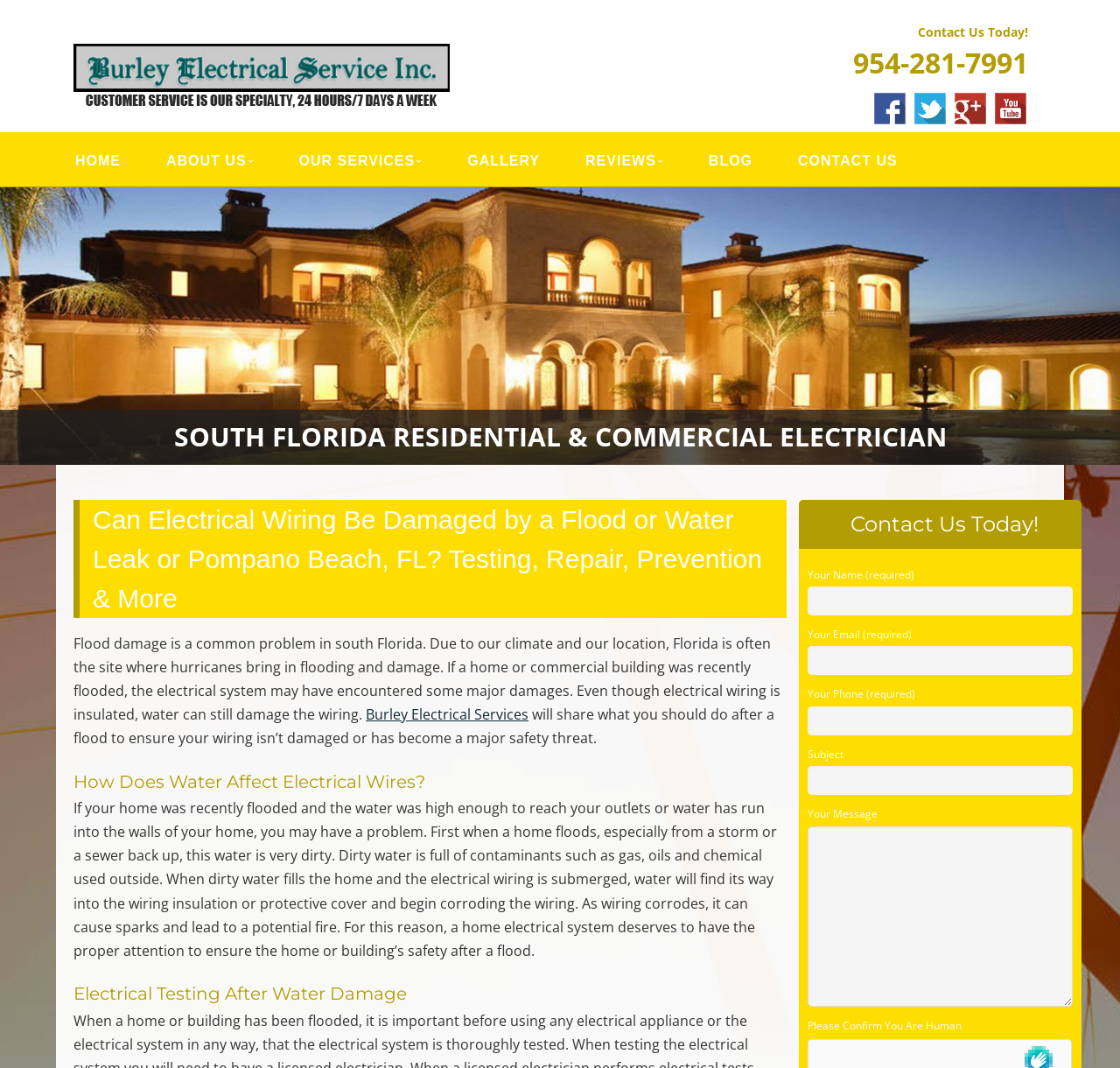What is the phone number to contact the electrical service company?
Refer to the screenshot and respond with a concise word or phrase.

954-281-7991